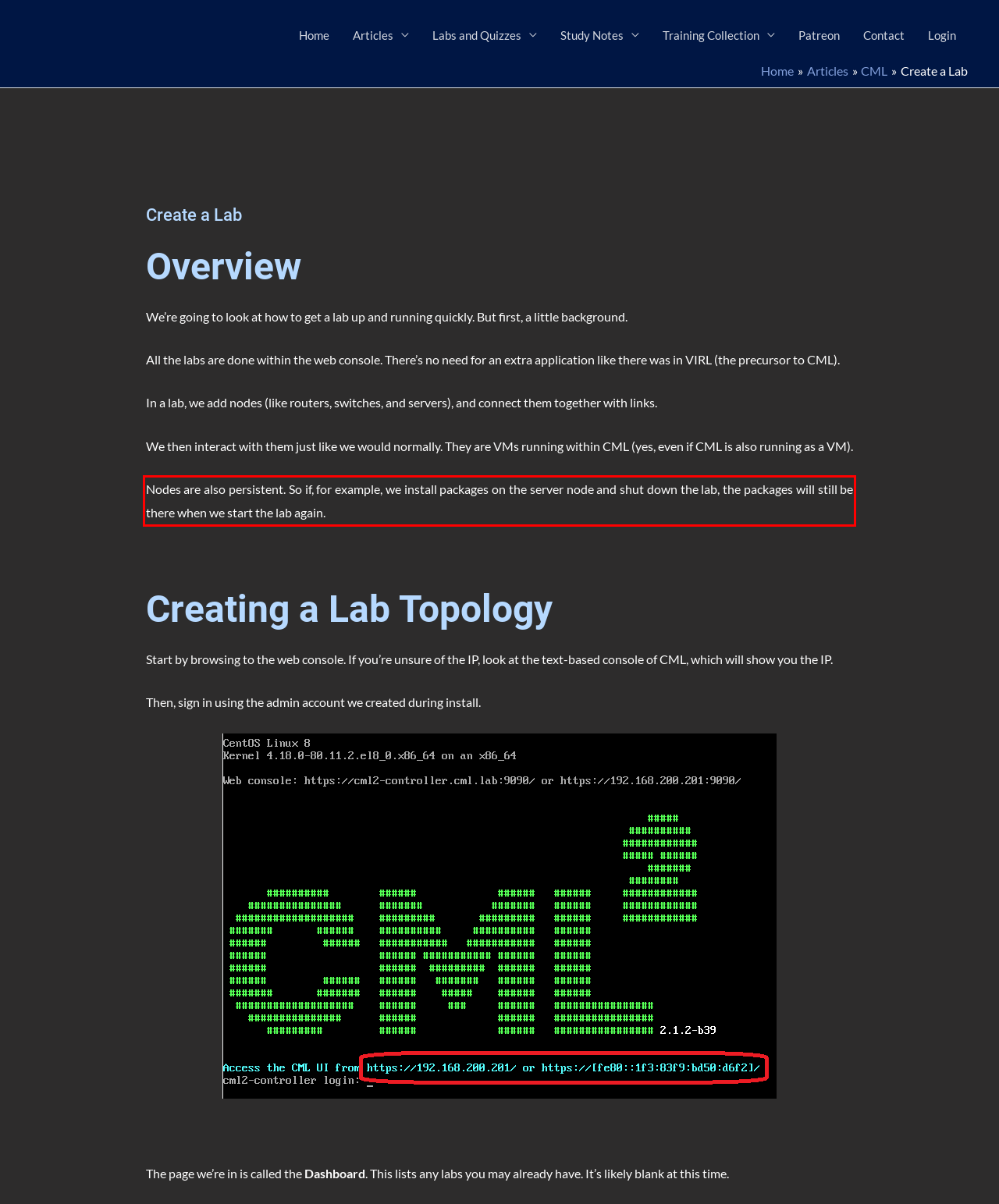Please recognize and transcribe the text located inside the red bounding box in the webpage image.

Nodes are also persistent. So if, for example, we install packages on the server node and shut down the lab, the packages will still be there when we start the lab again.